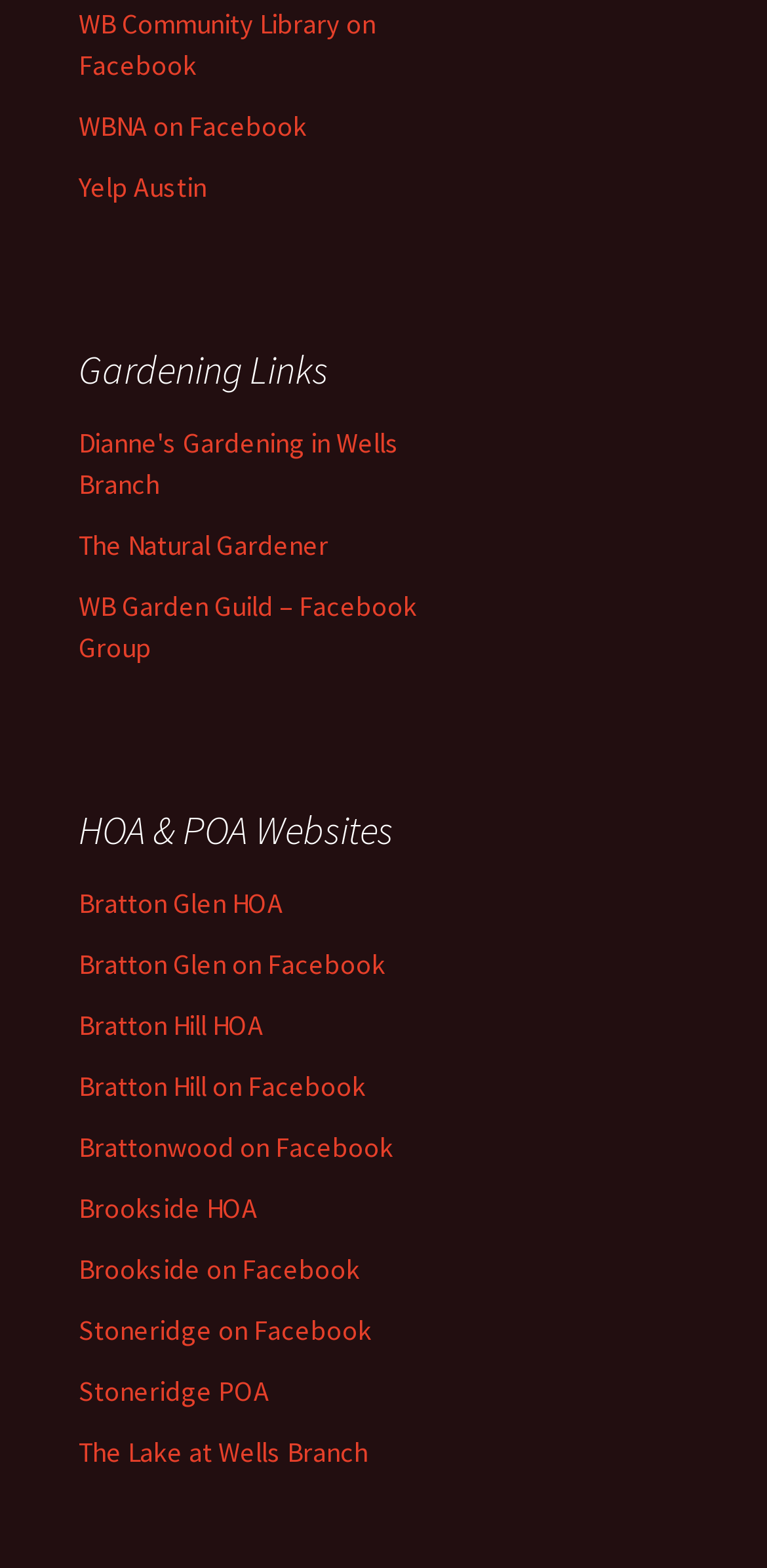Determine the bounding box coordinates of the region that needs to be clicked to achieve the task: "Explore Dianne's Gardening in Wells Branch".

[0.103, 0.271, 0.521, 0.32]